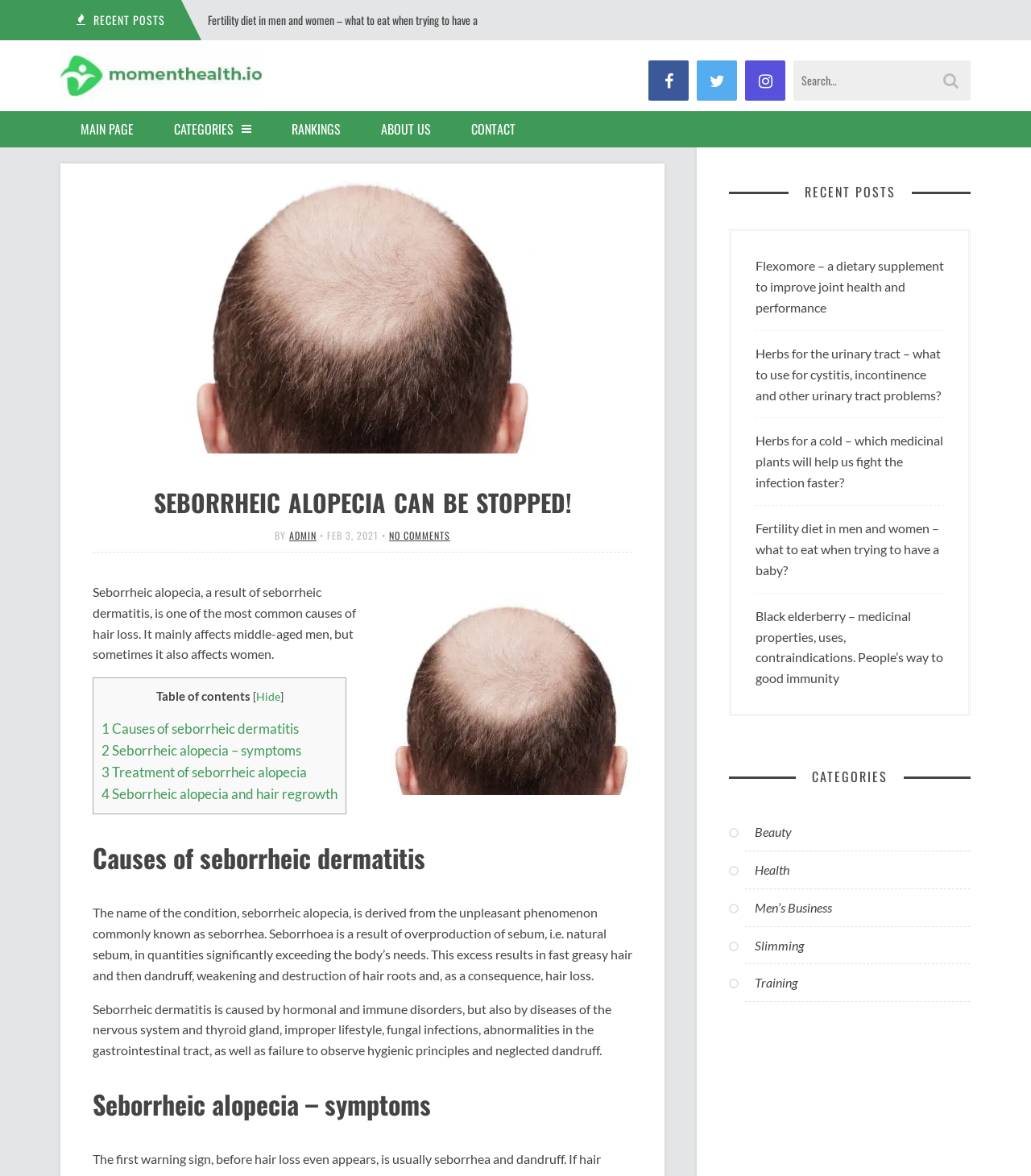What is seborrheic alopecia?
Use the information from the screenshot to give a comprehensive response to the question.

Based on the webpage content, seborrheic alopecia is a condition that results in hair loss, mainly affecting middle-aged men, but sometimes also affecting women. It is caused by seborrheic dermatitis, which is a result of overproduction of sebum, leading to fast greasy hair and then dandruff, weakening and destruction of hair roots, and ultimately hair loss.